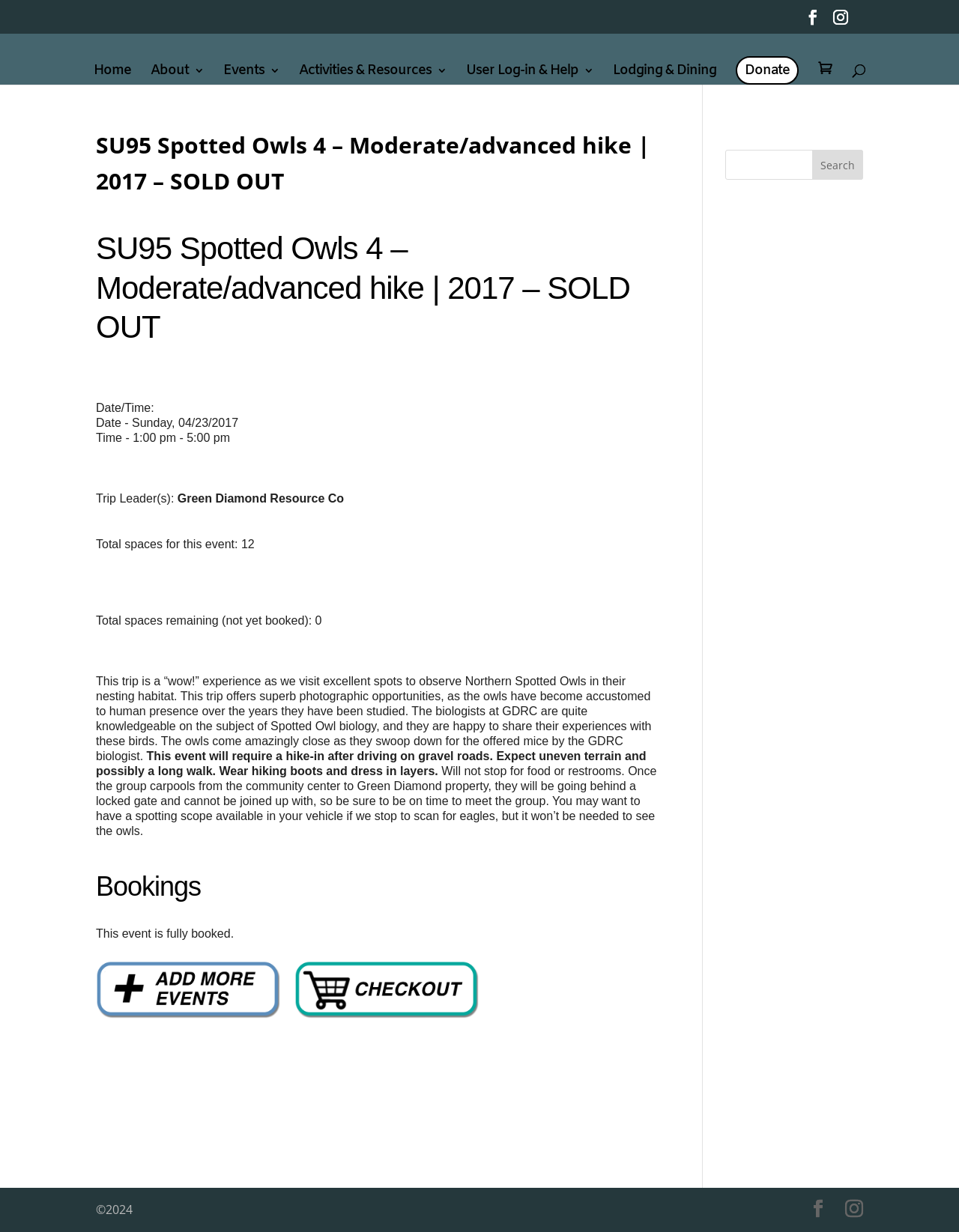Extract the bounding box coordinates for the UI element described by the text: "alt="Welcome to Godwit Days"". The coordinates should be in the form of [left, top, right, bottom] with values between 0 and 1.

[0.471, 0.03, 0.531, 0.042]